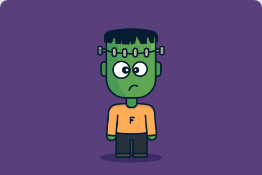Please provide a comprehensive response to the question below by analyzing the image: 
What is the background color of the illustration?

The background of the illustration is a vivid purple, which enhances the playful yet slightly eerie atmosphere of the character's design.